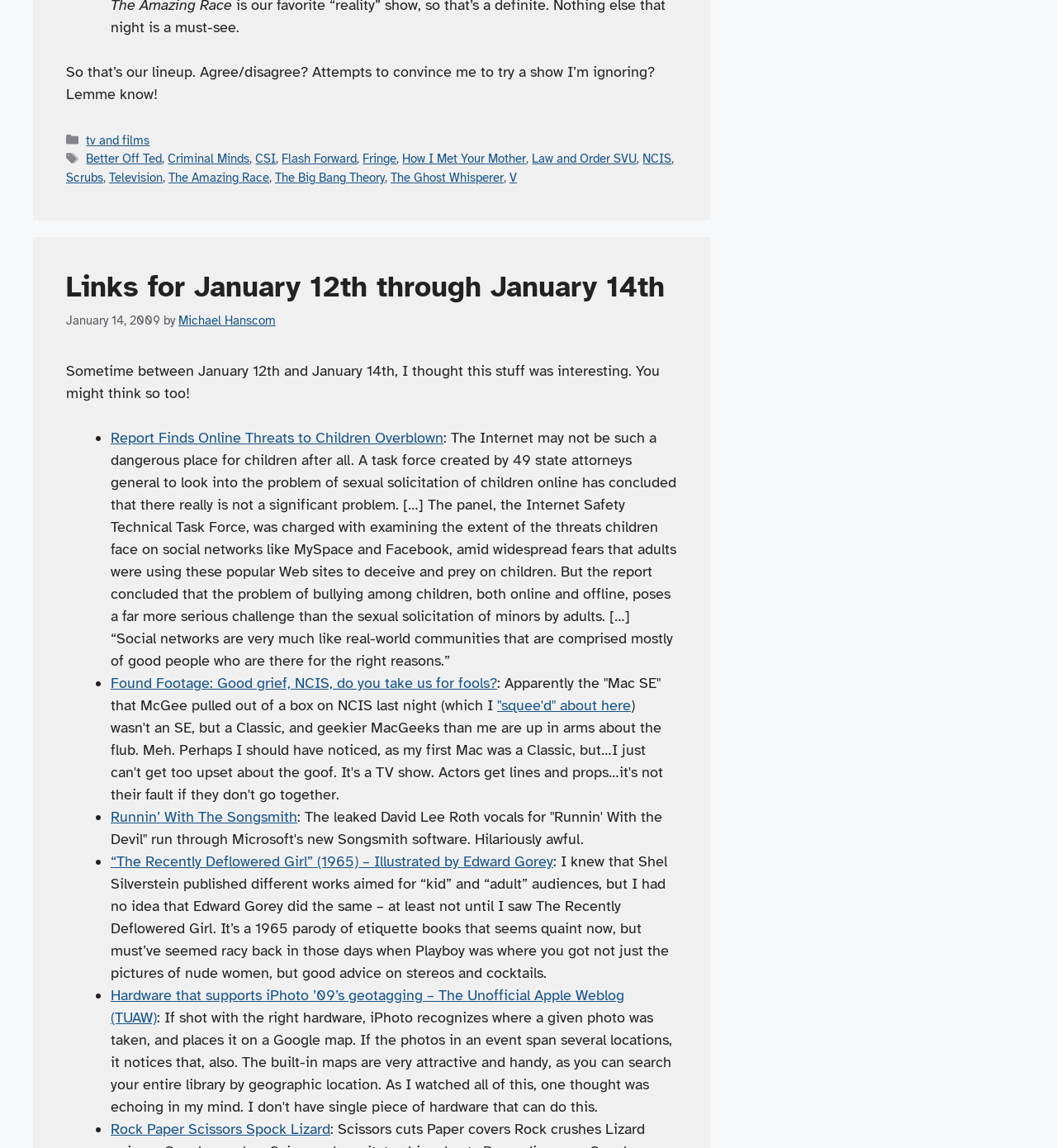Please specify the bounding box coordinates of the clickable region necessary for completing the following instruction: "Check the link 'Runnin’ With The Songsmith'". The coordinates must consist of four float numbers between 0 and 1, i.e., [left, top, right, bottom].

[0.105, 0.704, 0.281, 0.719]